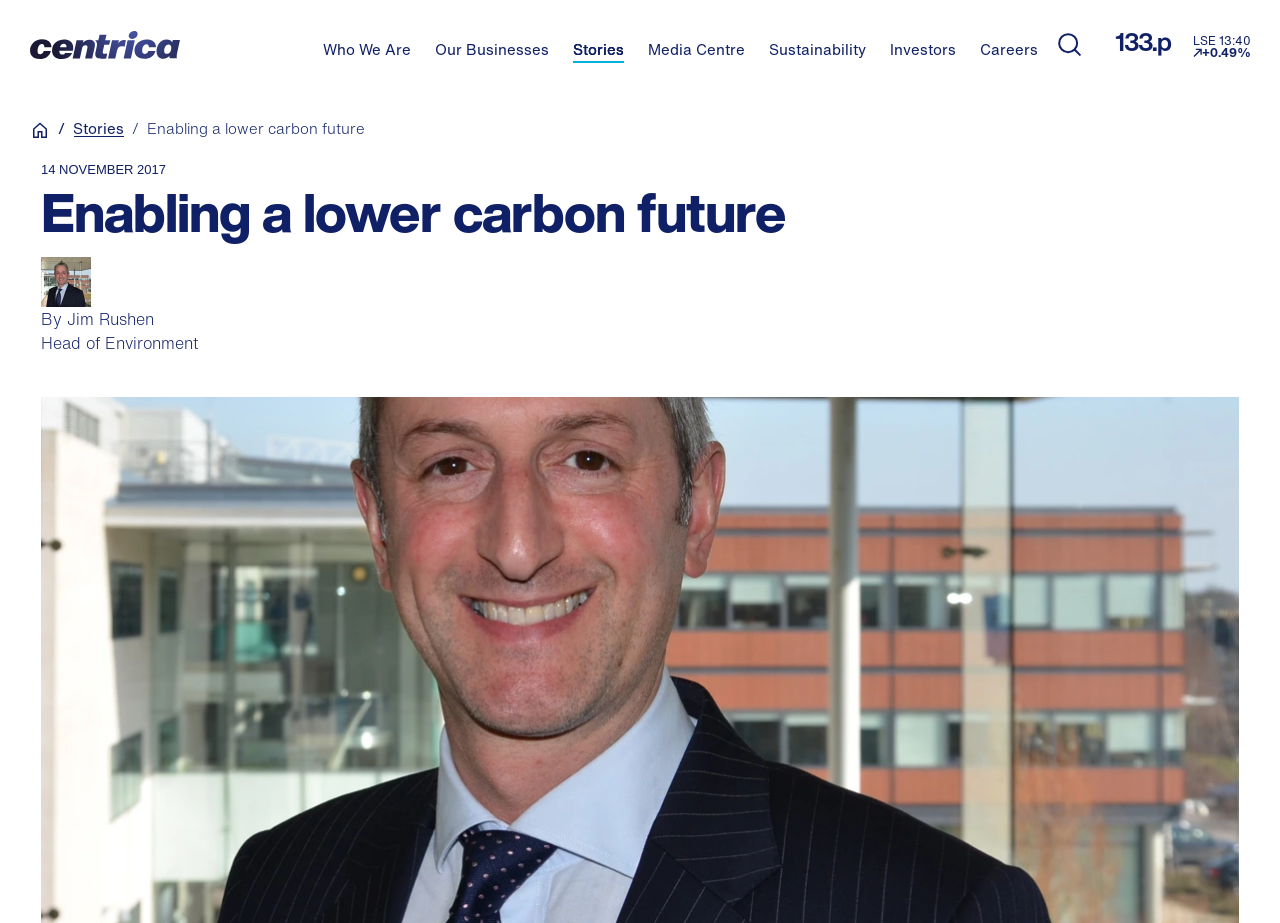Identify the bounding box coordinates for the region of the element that should be clicked to carry out the instruction: "Search for something". The bounding box coordinates should be four float numbers between 0 and 1, i.e., [left, top, right, bottom].

[0.82, 0.021, 0.851, 0.076]